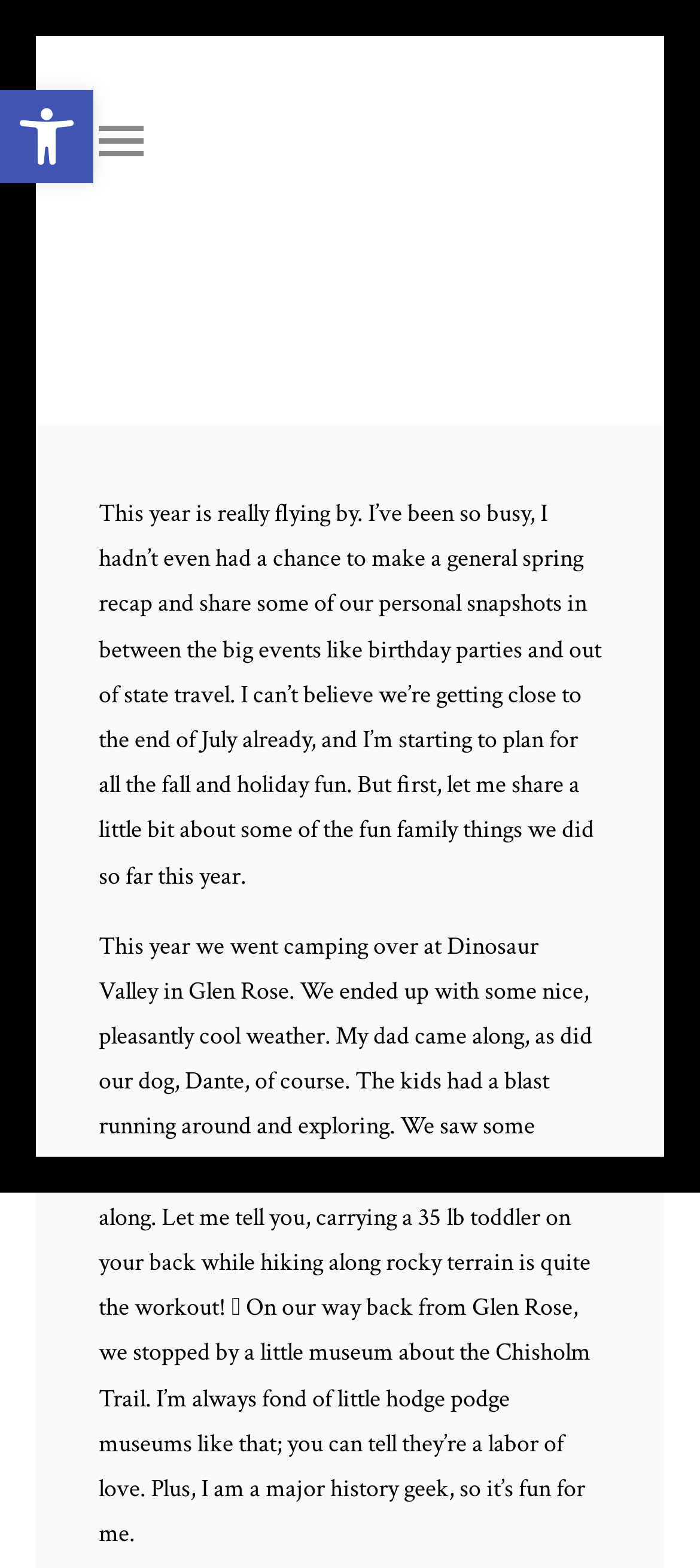Bounding box coordinates are to be given in the format (top-left x, top-left y, bottom-right x, bottom-right y). All values must be floating point numbers between 0 and 1. Provide the bounding box coordinate for the UI element described as: Open toolbar Accessibility Tools

[0.0, 0.057, 0.133, 0.117]